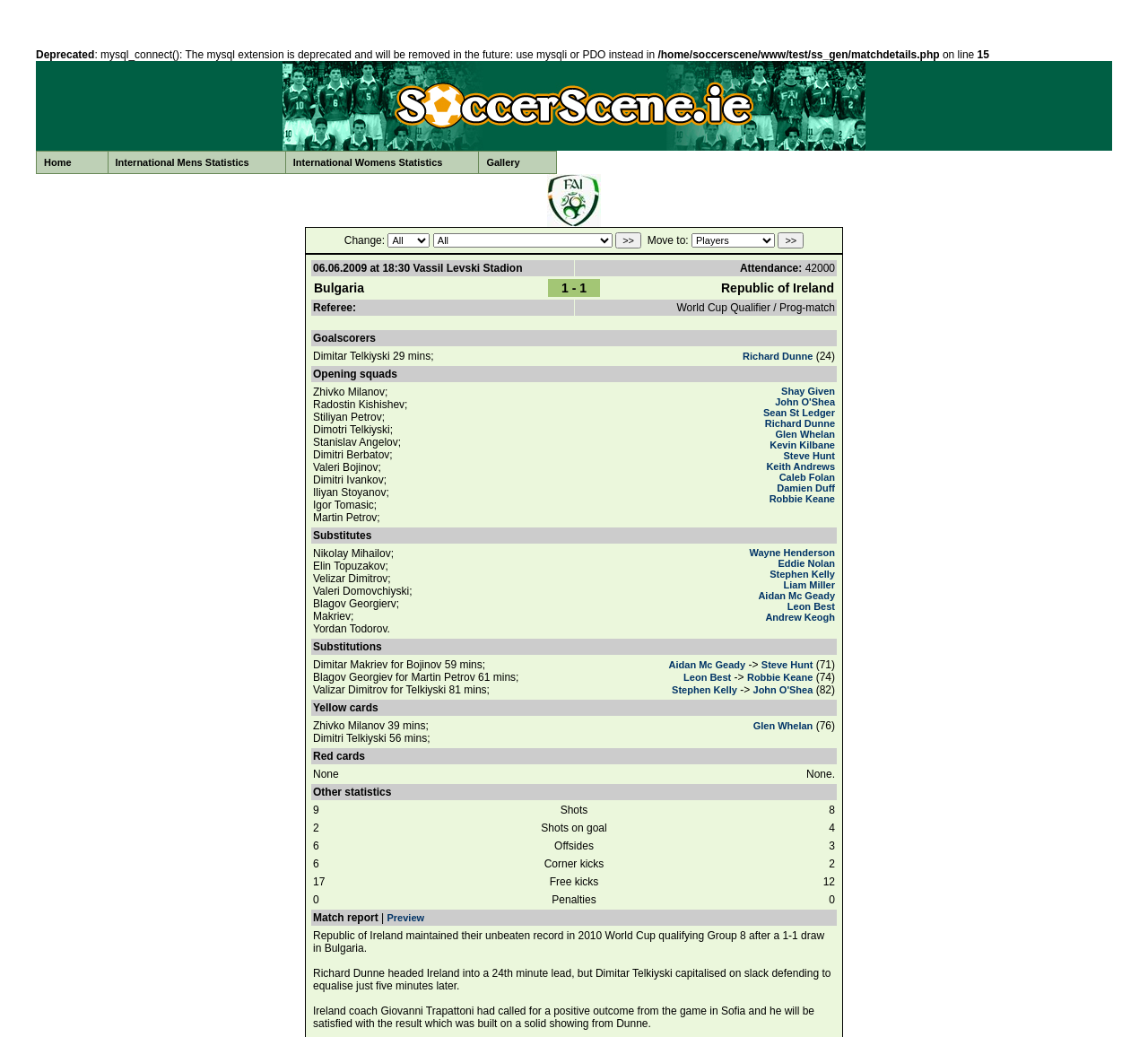Produce an extensive caption that describes everything on the webpage.

This webpage is about the statistics of the Republic of Ireland national soccer team. At the top, there is a logo of "Soccer Scene" with a link to the "Home" page. Below the logo, there are links to "International Mens Statistics", "International Womens Statistics", and "Gallery".

The main content of the page is divided into several sections. The first section displays the details of a specific soccer match, including the date, time, stadium, and attendance. Below this section, there is a table showing the match result, with columns for the teams and the score.

The next section is about the referee and the type of match. Following this, there is a section about the goalscorers, with links to the players' profiles. Then, there are sections about the opening squads for both teams, with lists of players' names, some of which are links to their profiles.

Throughout the page, there are several tables and layouts that organize the information in a clear and structured way. The overall design is functional and focused on presenting the statistics and information about the soccer match and teams.